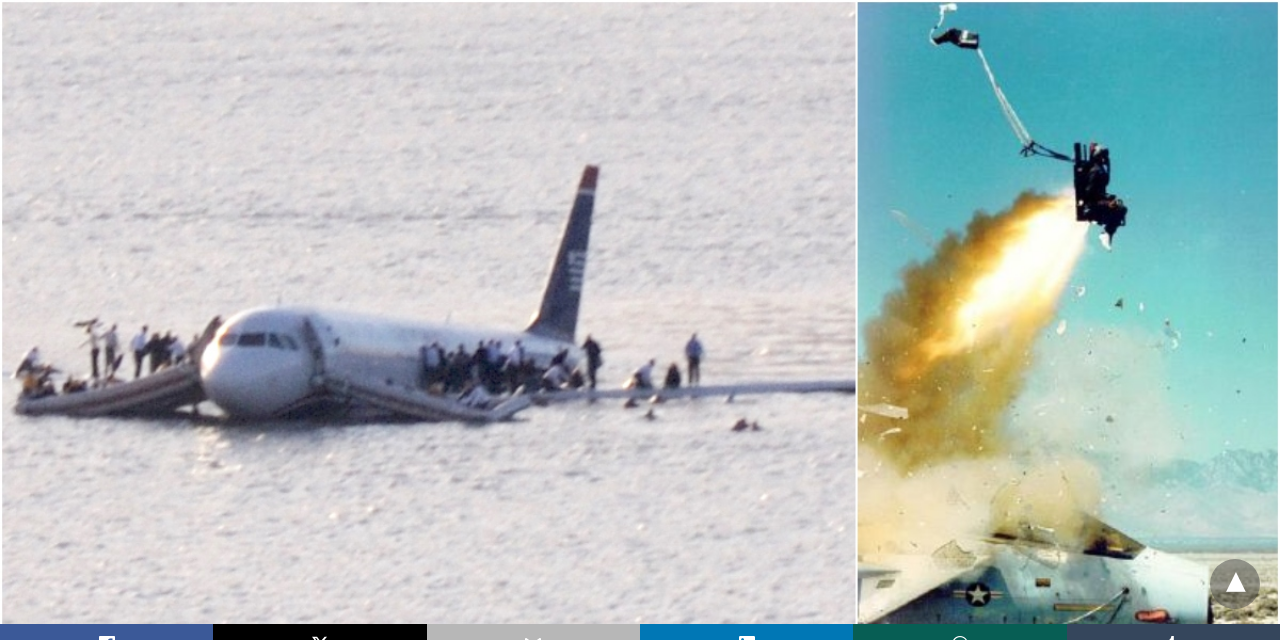Please reply to the following question using a single word or phrase: 
What is the central theme of the article?

impracticality of ejection seats